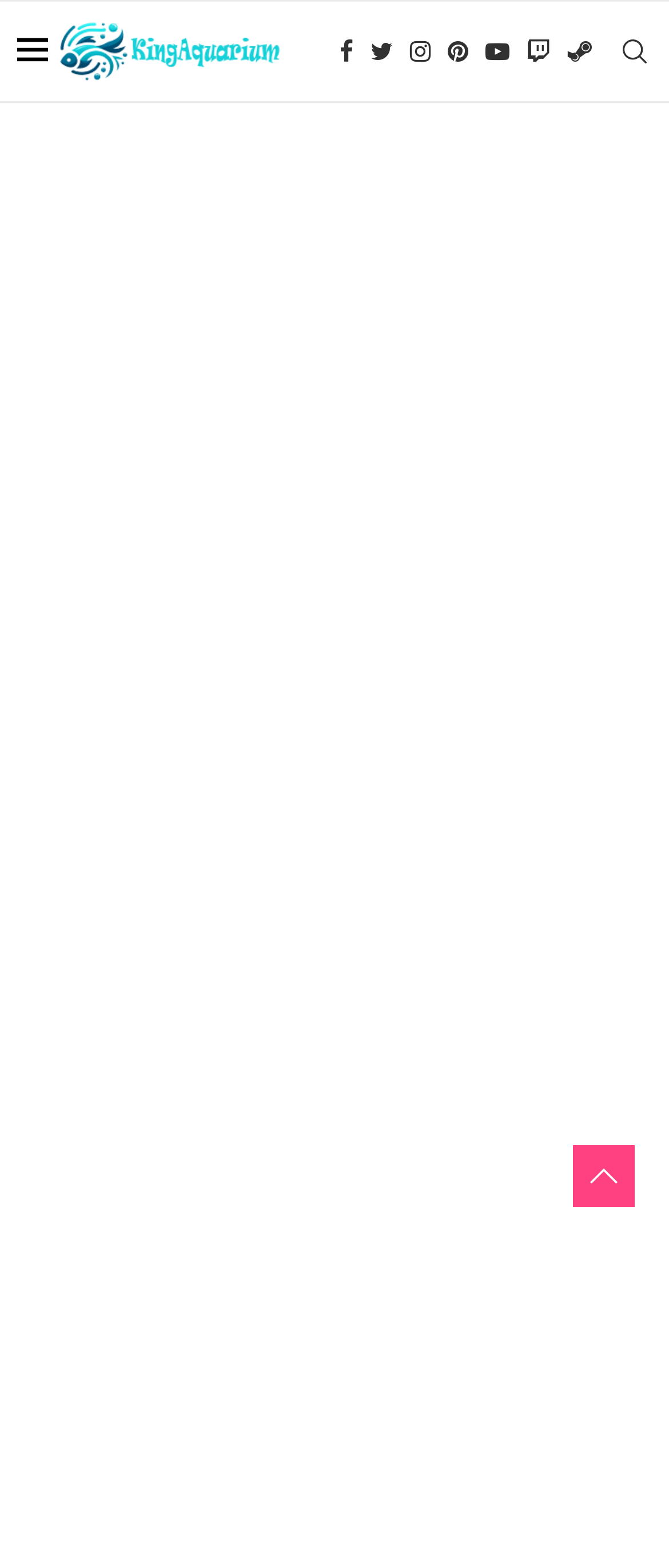Generate the text content of the main headline of the webpage.

Purple Goby Freshwater: An In-Depth Guide